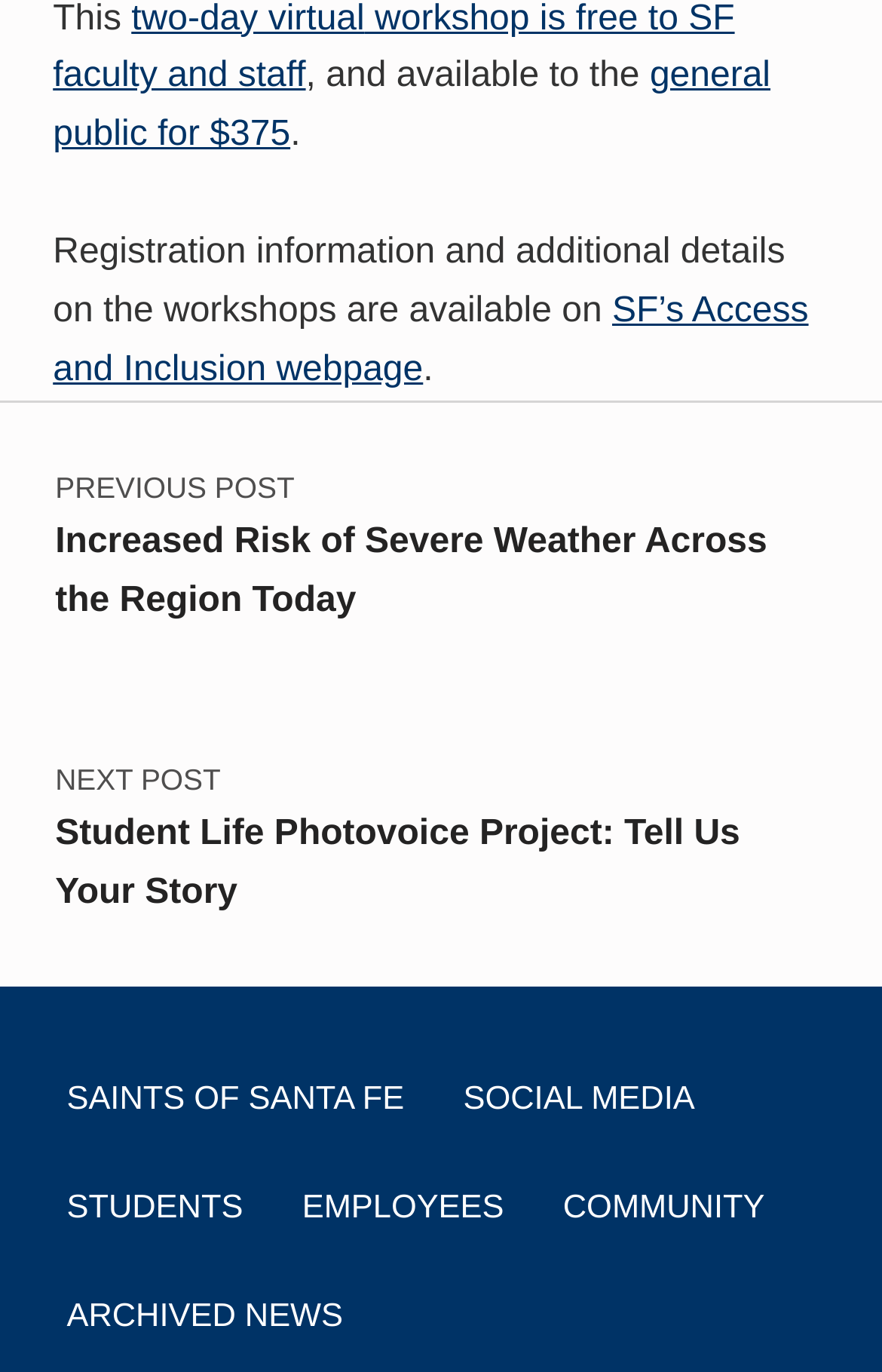Identify the coordinates of the bounding box for the element described below: "SF’s Access and Inclusion webpage". Return the coordinates as four float numbers between 0 and 1: [left, top, right, bottom].

[0.06, 0.213, 0.917, 0.284]